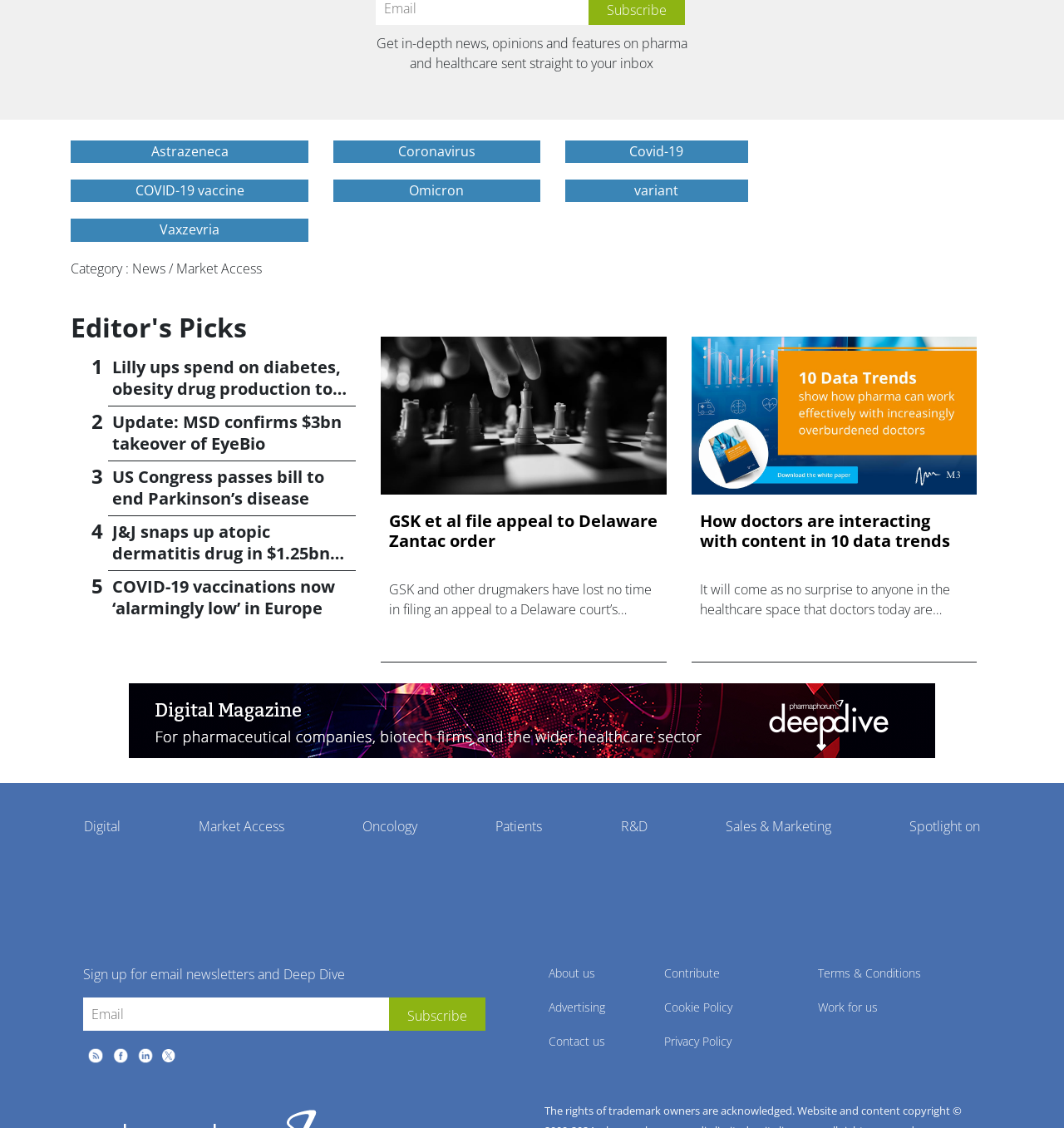Provide a brief response in the form of a single word or phrase:
What is the name of the menu?

Pharmaphorum Menu